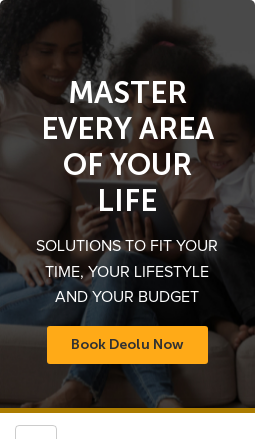Paint a vivid picture of the image with your description.

The image features a warm and inviting scene where a family is engaged in a joyful activity together, highlighting the theme of connection and growth. At the forefront is a bold message: "MASTER EVERY AREA OF YOUR LIFE," which aims to inspire individuals to take a holistic approach to personal development. Beneath this empowering headline is a tagline emphasizing tailored solutions that accommodate various lifestyles, budgets, and time commitments, stated as "SOLUTIONS TO FIT YOUR TIME, YOUR LIFESTYLE AND YOUR BUDGET." 

Additionally, a prominent call-to-action button reads "Book Deolu Now," encouraging viewers to take the next step in enhancing their life experience by accessing the offered services. This image effectively combines familial warmth with motivational guidance, appealing to those seeking balance and improvement in their personal lives.